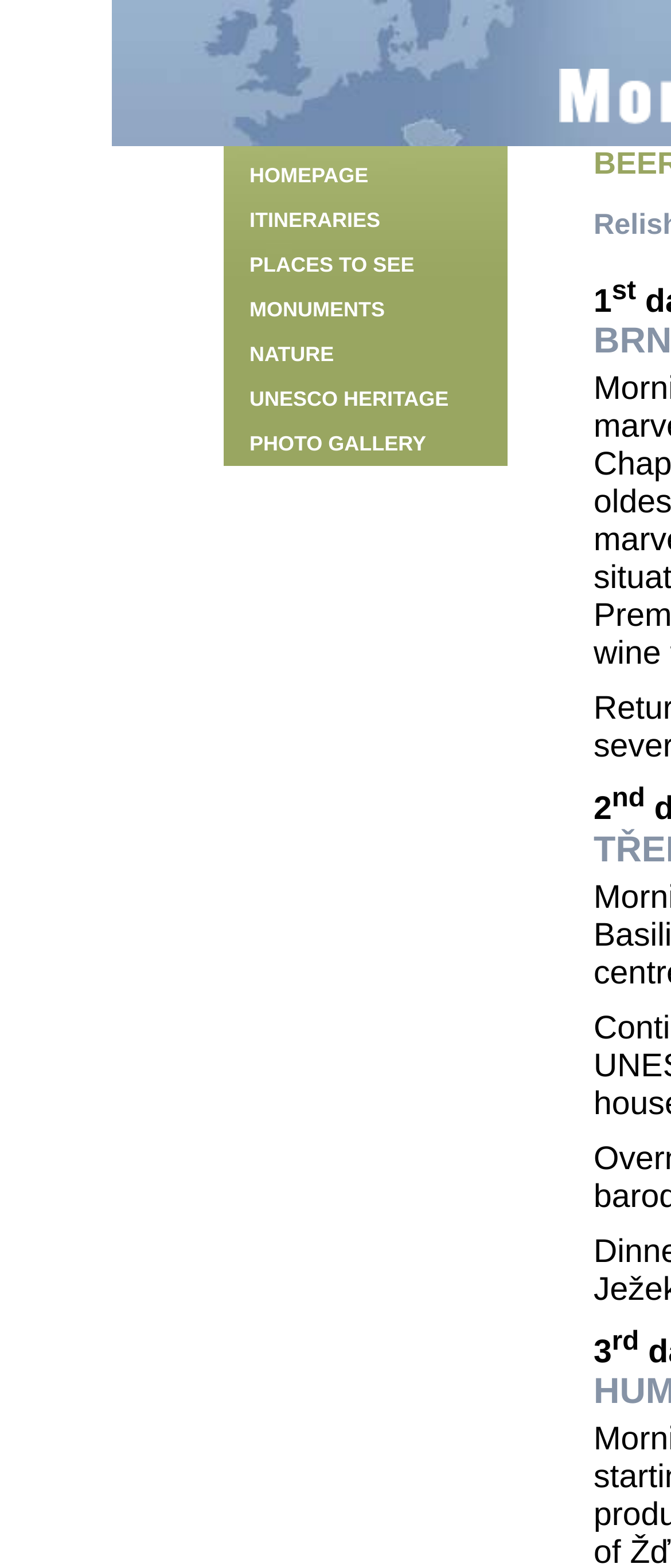Identify the bounding box for the UI element that is described as follows: "805.238.9800".

None